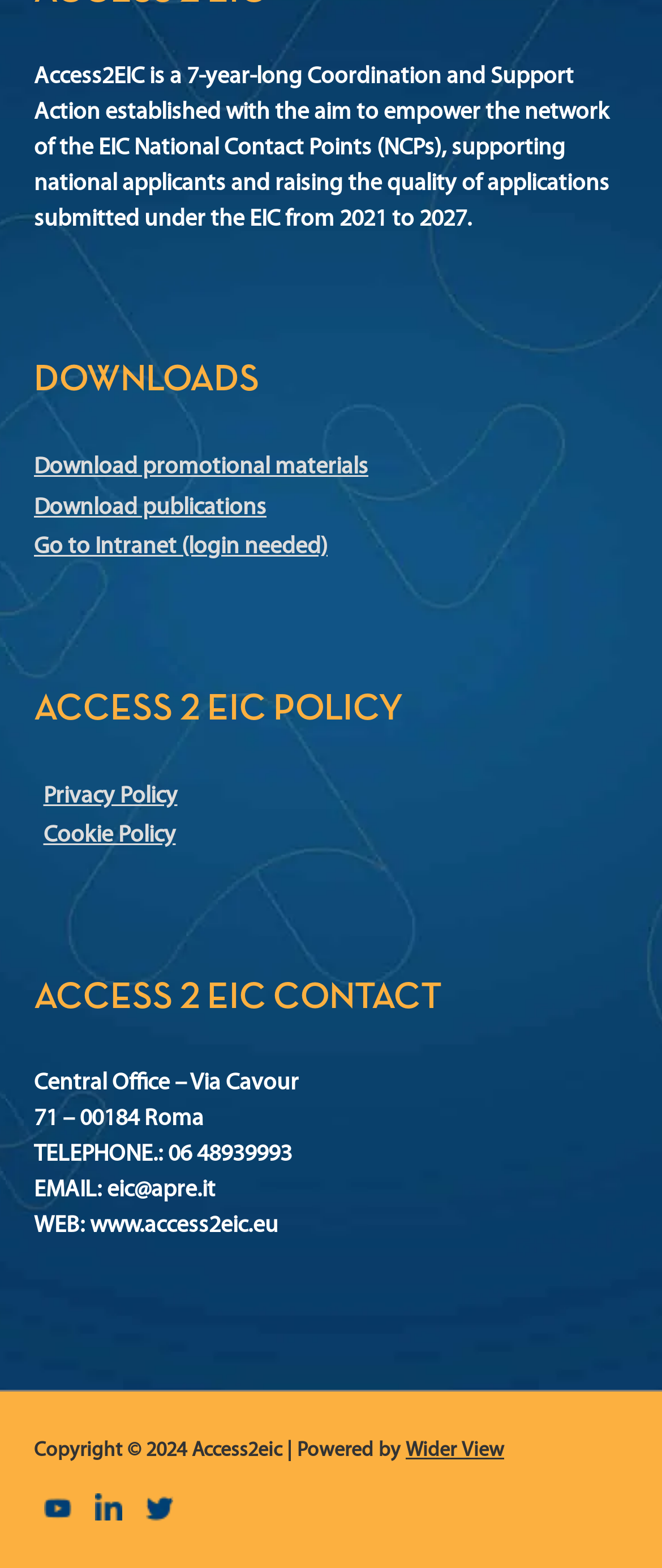Can you look at the image and give a comprehensive answer to the question:
What is the telephone number of the Central Office?

The telephone number of the Central Office is mentioned in the static text as 'TELEPHONE.: 06 48939993'.